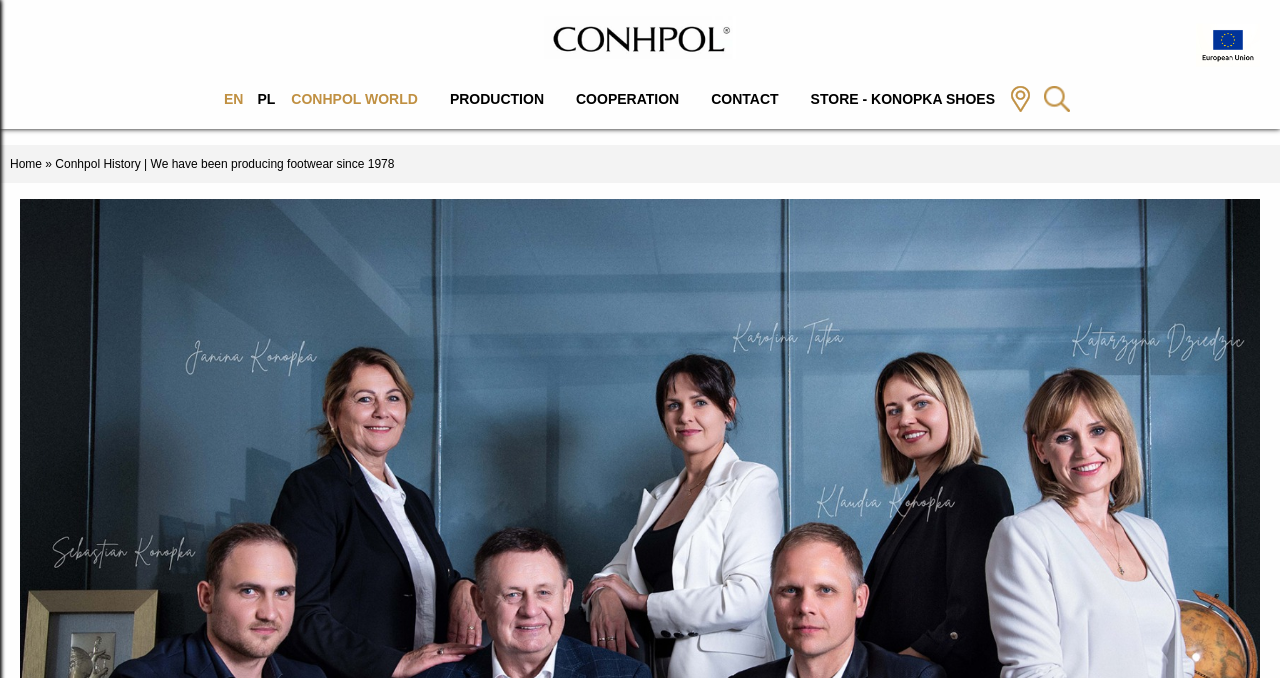Provide the bounding box coordinates for the UI element described in this sentence: "parent_node: Search for: value="Search"". The coordinates should be four float values between 0 and 1, i.e., [left, top, right, bottom].

None